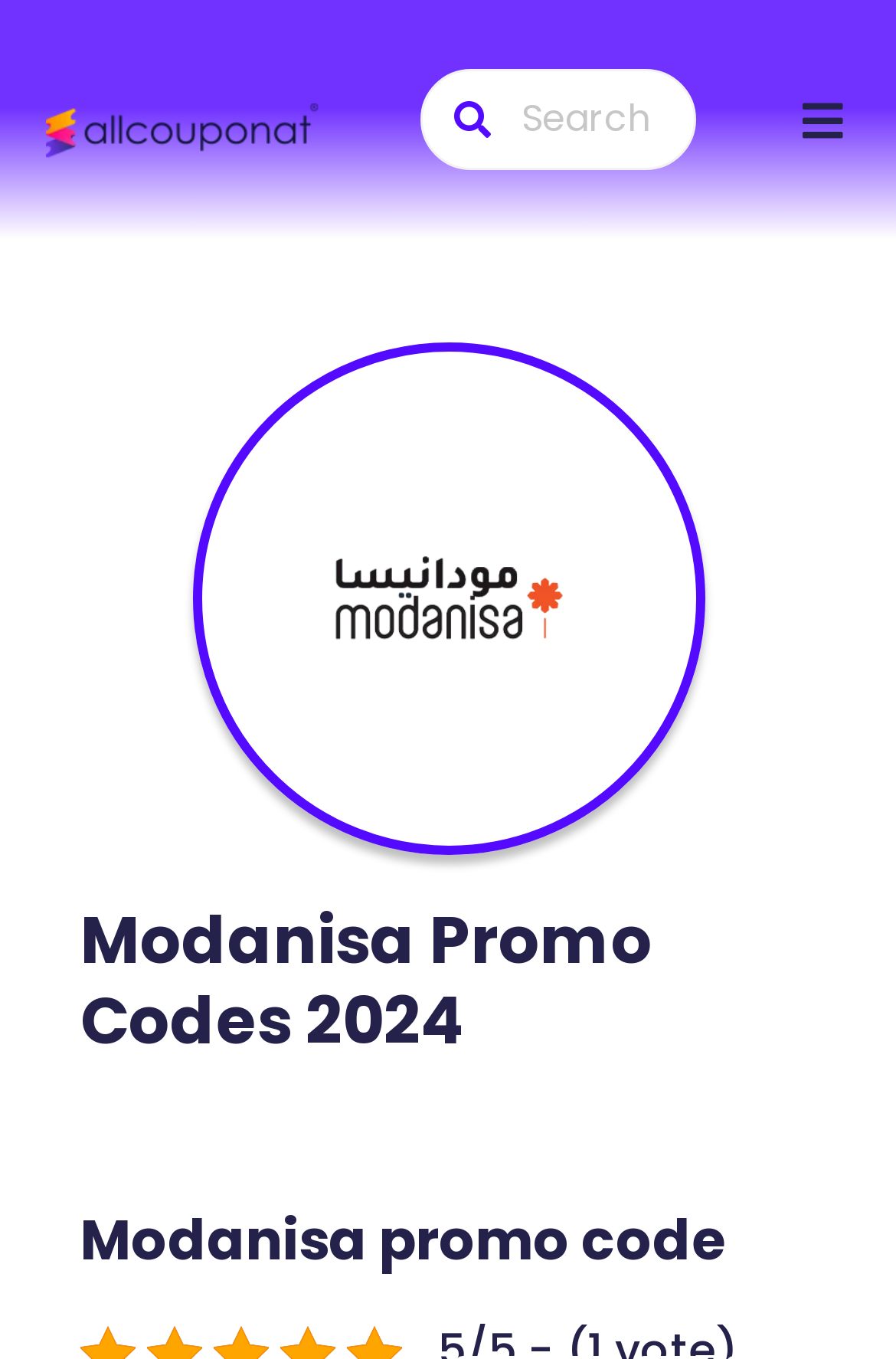Provide a brief response using a word or short phrase to this question:
How many headings are on this webpage?

2